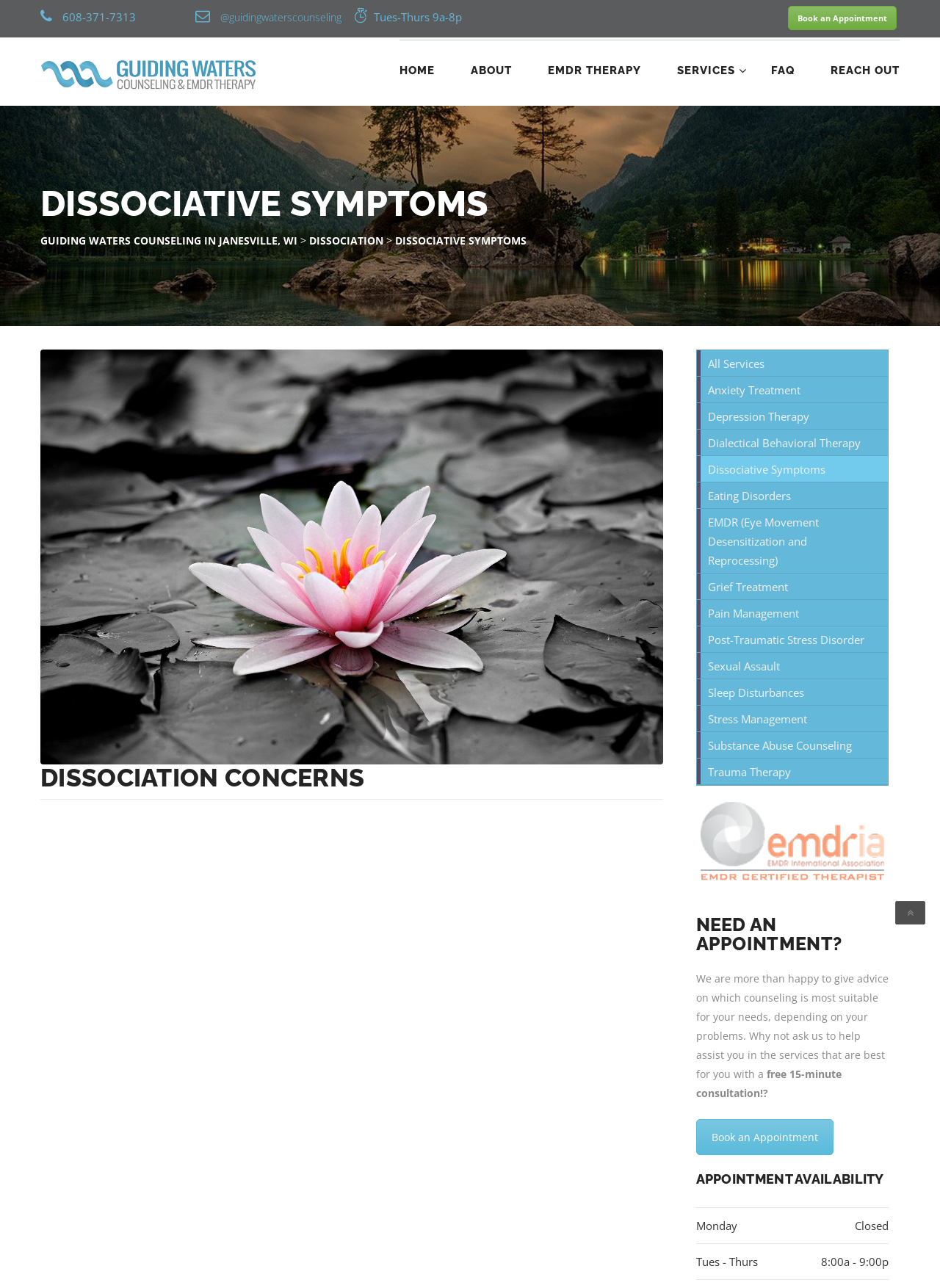Refer to the image and provide an in-depth answer to the question: 
What is the availability of appointments on Mondays?

The availability of appointments on Mondays can be found in the static text element that has the bounding box coordinates [0.909, 0.946, 0.945, 0.957]. The text explicitly states that the counseling service is closed on Mondays.